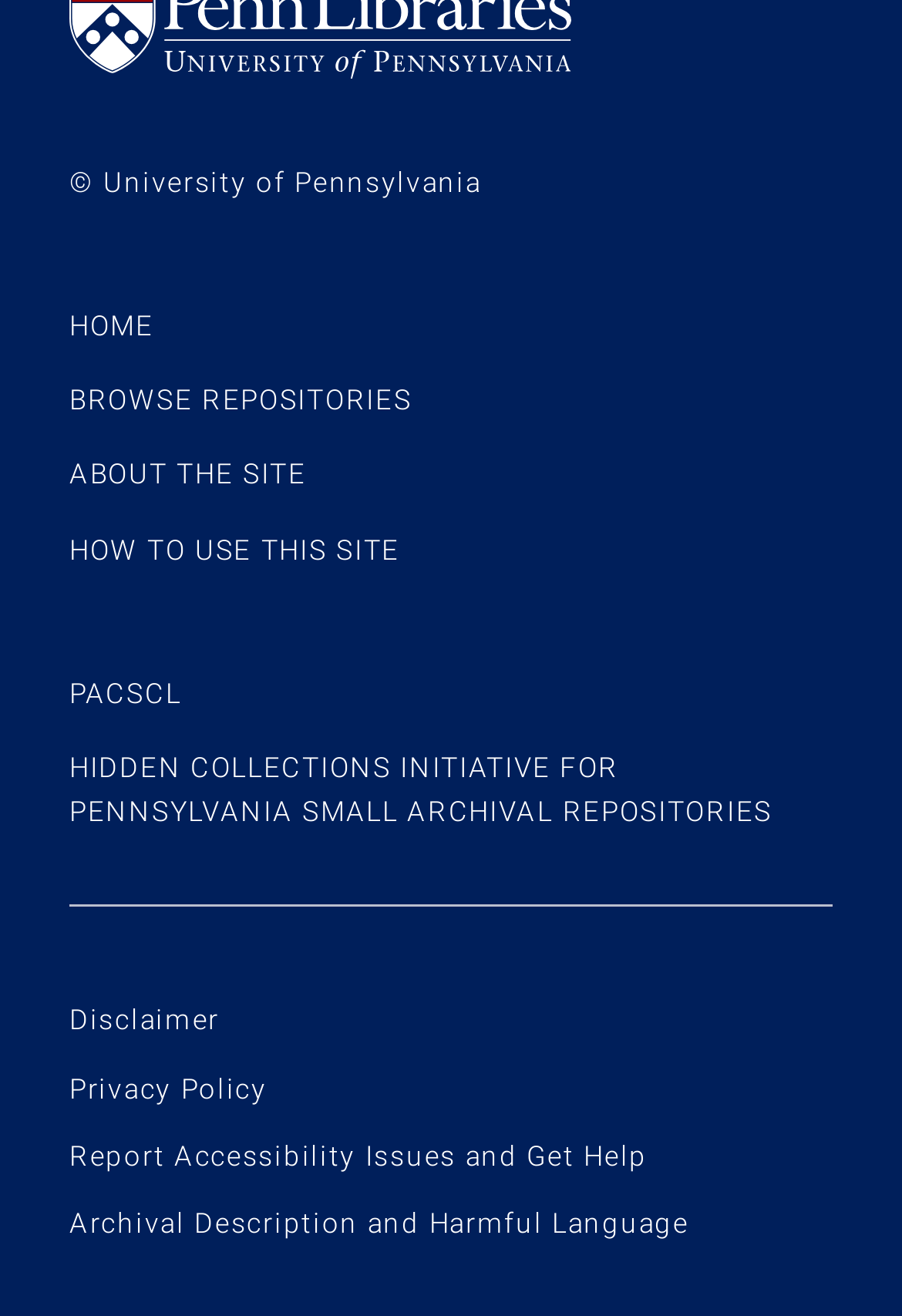How many links are under the 'Site info' heading? Based on the screenshot, please respond with a single word or phrase.

5